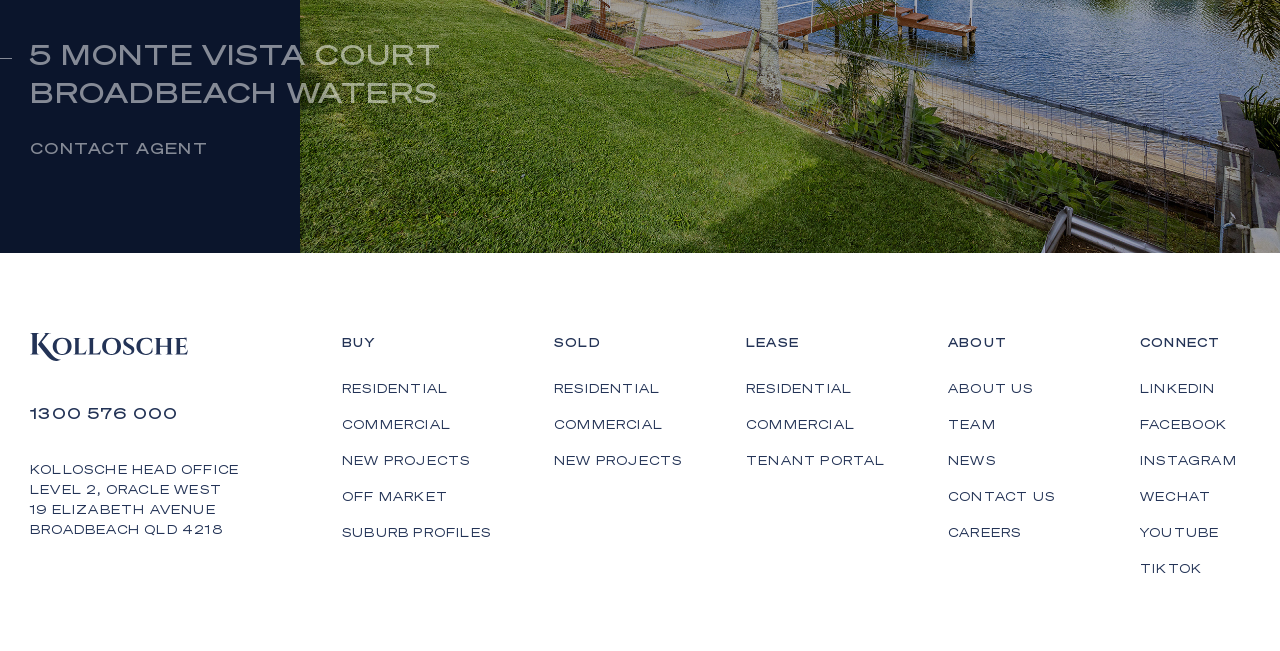Using the format (top-left x, top-left y, bottom-right x, bottom-right y), and given the element description, identify the bounding box coordinates within the screenshot: Residential

[0.583, 0.582, 0.666, 0.615]